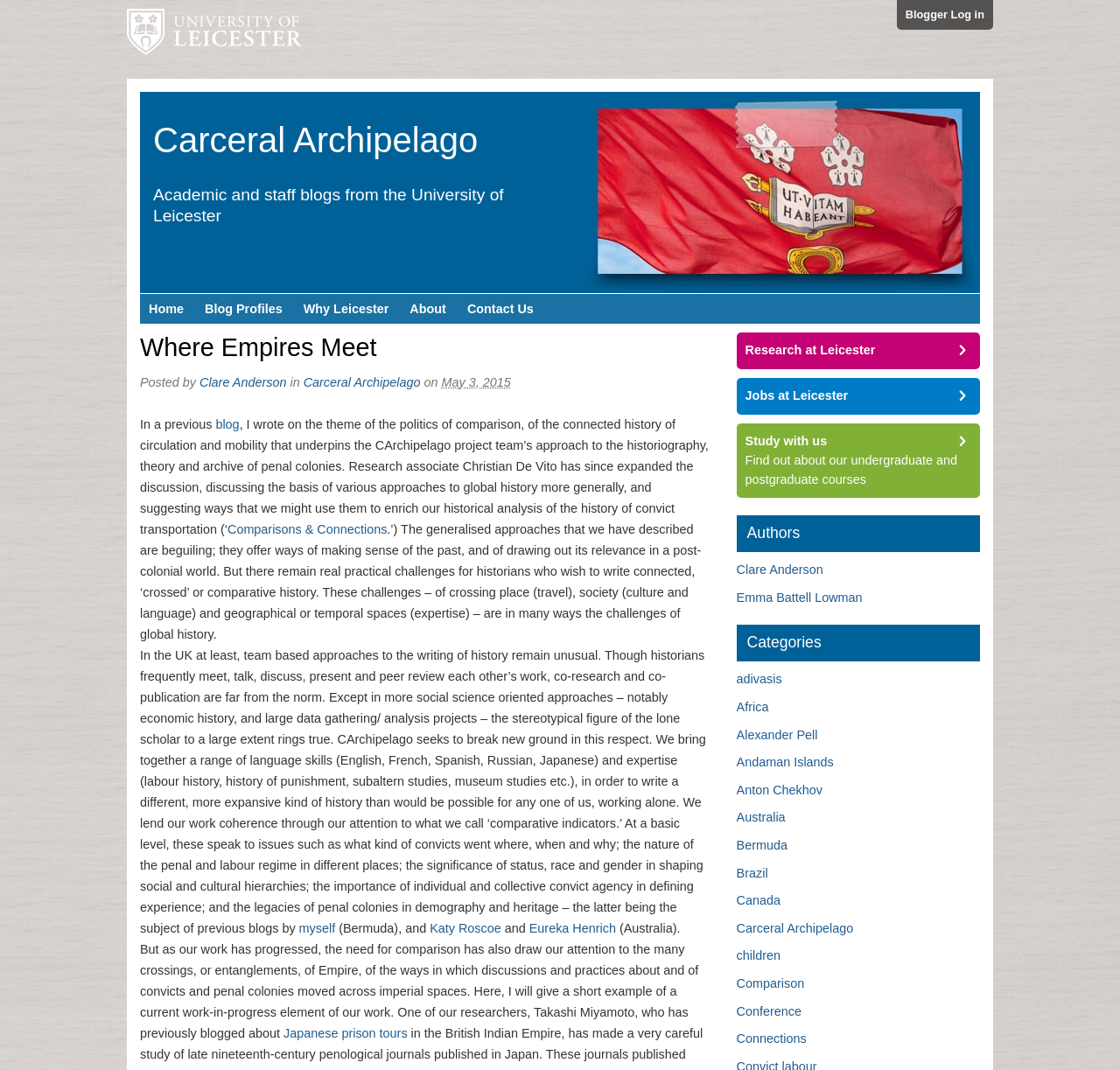What is the theme of the blog post?
Give a detailed response to the question by analyzing the screenshot.

The answer can be found by reading the blog post content, which discusses the theme of the politics of comparison, of the connected history of circulation and mobility that underpins the CArchipelago project team’s approach to the historiography, theory and archive of penal colonies.